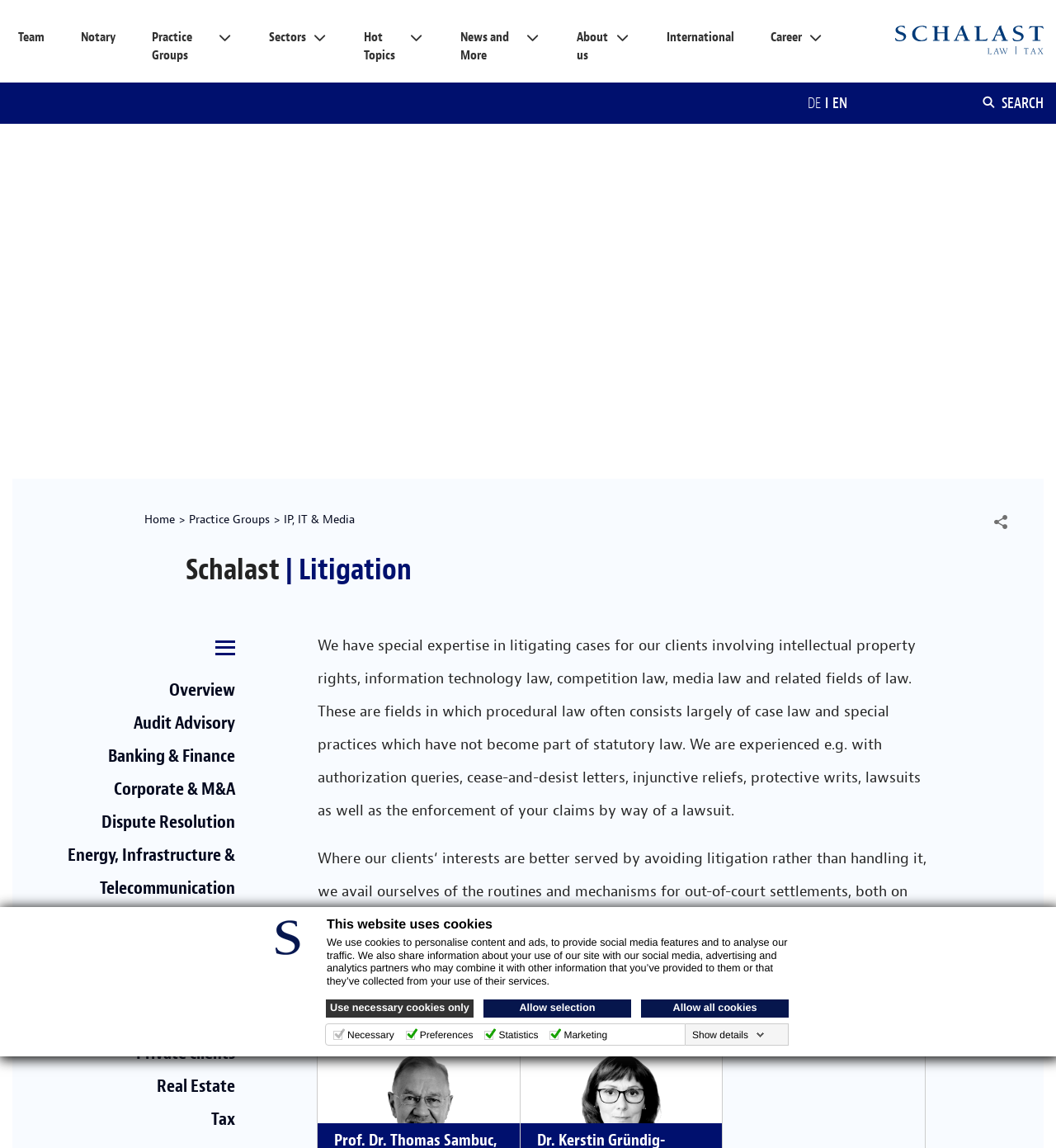Offer a meticulous caption that includes all visible features of the webpage.

The webpage is about Schalast Law, a law firm that provides litigation services. At the top of the page, there is a dialog box with a logo, a heading "This website uses cookies", and a description of how the website uses cookies. Below the dialog box, there are three links: "Use necessary cookies only", "Allow selection", and "Allow all cookies".

On the top-left side of the page, there are several links: "Team", "Notary", "Practice Groups", and others. These links are likely part of the main navigation menu.

Below the navigation menu, there is a section with multiple links organized into three categories: "Practice Groups", "Sectors", and "Hot Topics". Each category has several links with descriptive text.

On the top-right side of the page, there are more links: "News and More", "About us", "International", and "Career". These links are also part of the main navigation menu.

The page has a total of 34 links, each with descriptive text, and a few checkboxes and a table with information about cookies. The layout is organized and easy to navigate, with clear headings and concise text.